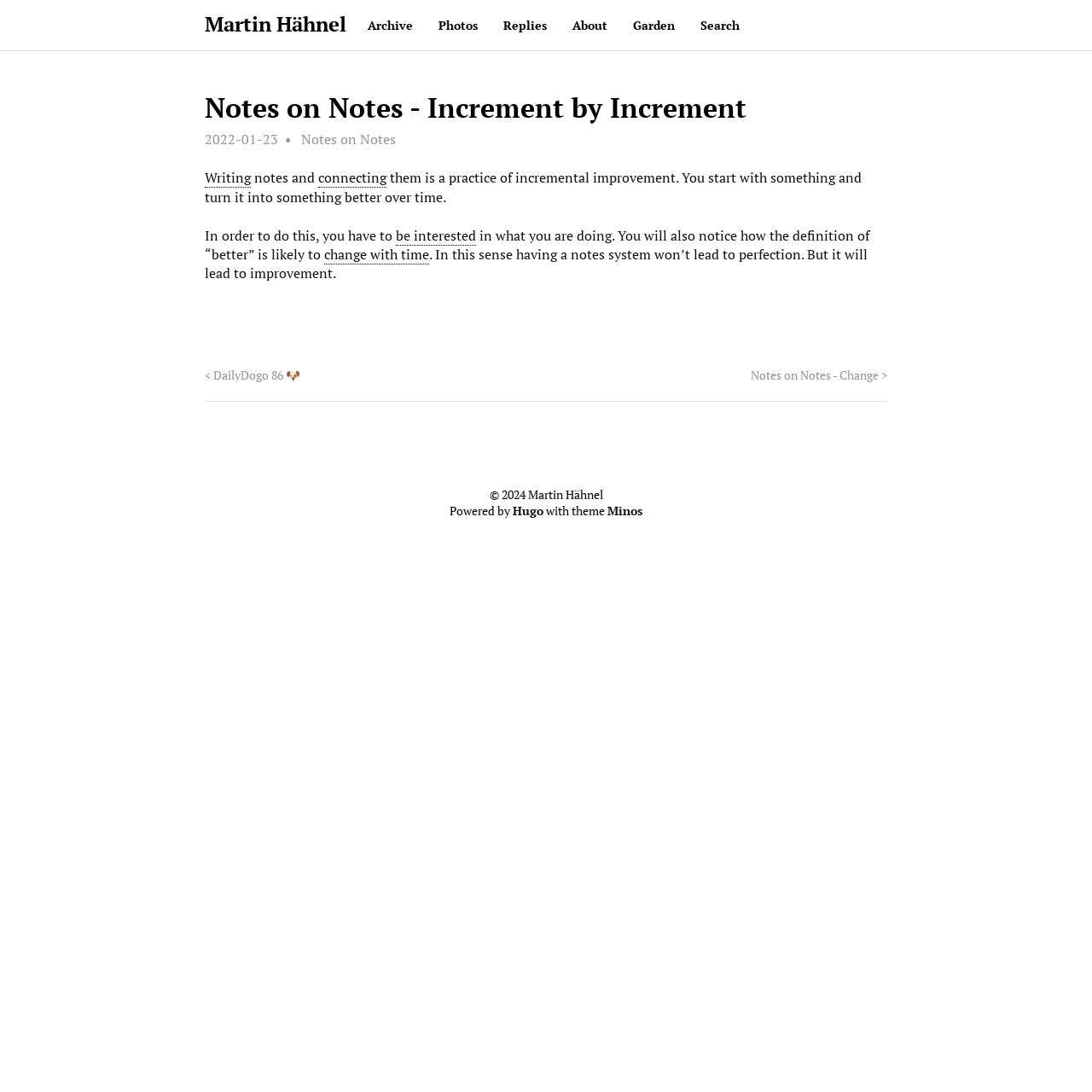Identify the bounding box coordinates of the area that should be clicked in order to complete the given instruction: "go to the archive page". The bounding box coordinates should be four float numbers between 0 and 1, i.e., [left, top, right, bottom].

[0.325, 0.0, 0.39, 0.046]